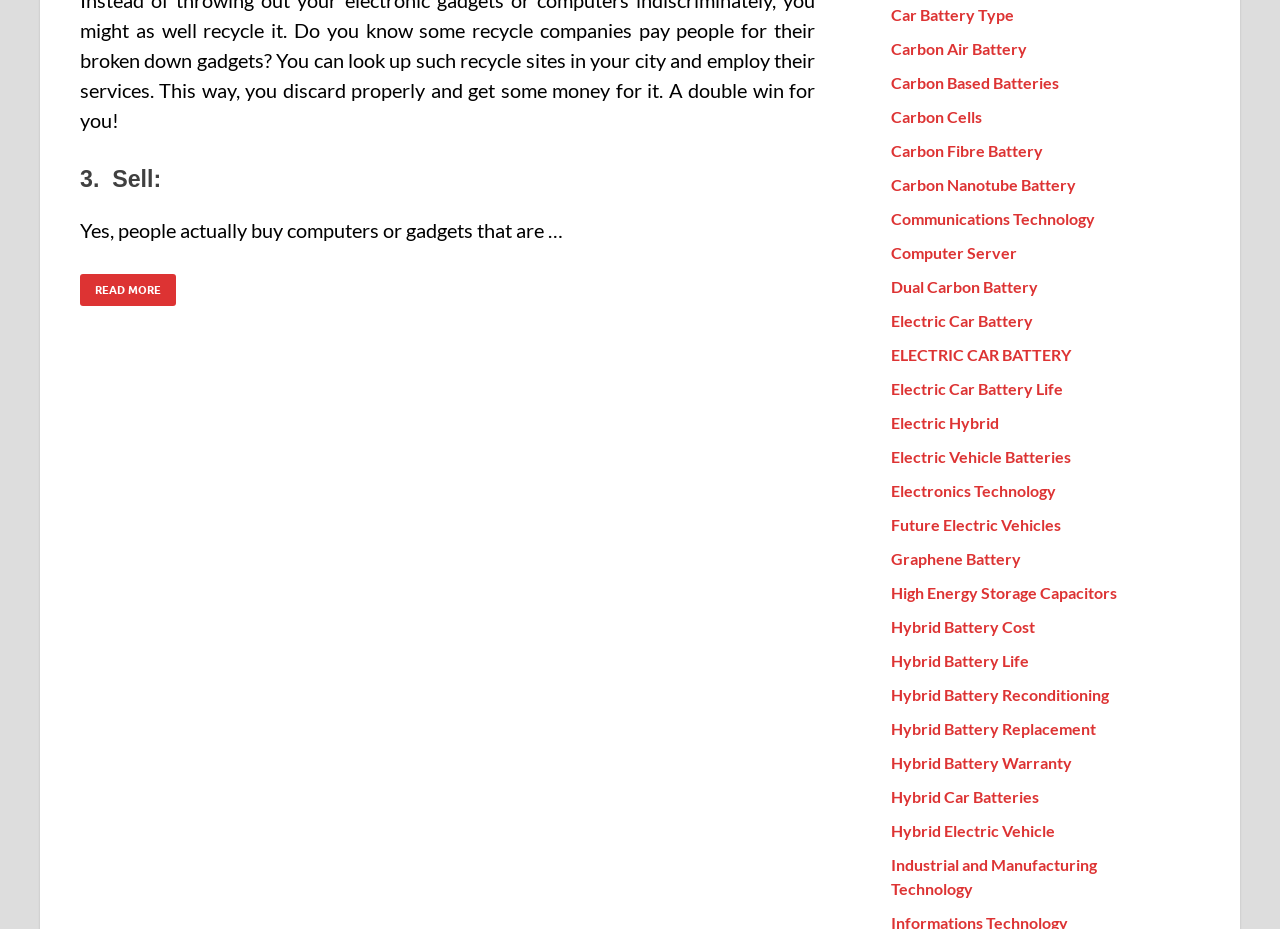What is the topic of the heading?
Refer to the image and give a detailed answer to the question.

The heading '3. Sell:' is located at the top of the webpage, indicating that the topic of the webpage is related to selling something, possibly computers or gadgets.